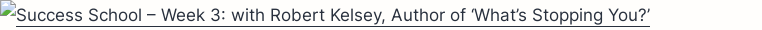Explain in detail what you see in the image.

The image features a title card for "Success School – Week 3," highlighting an engaging session led by Robert Kelsey, the author of the book "What’s Stopping You?". This image encapsulates the theme of personal development and overcoming obstacles, promising valuable insights and interactive learning experiences for participants. The session aims to empower attendees by addressing barriers to success, making it a crucial part of the Success School series. The use of professional design elements indicates its significance in the context of growth and achievement.